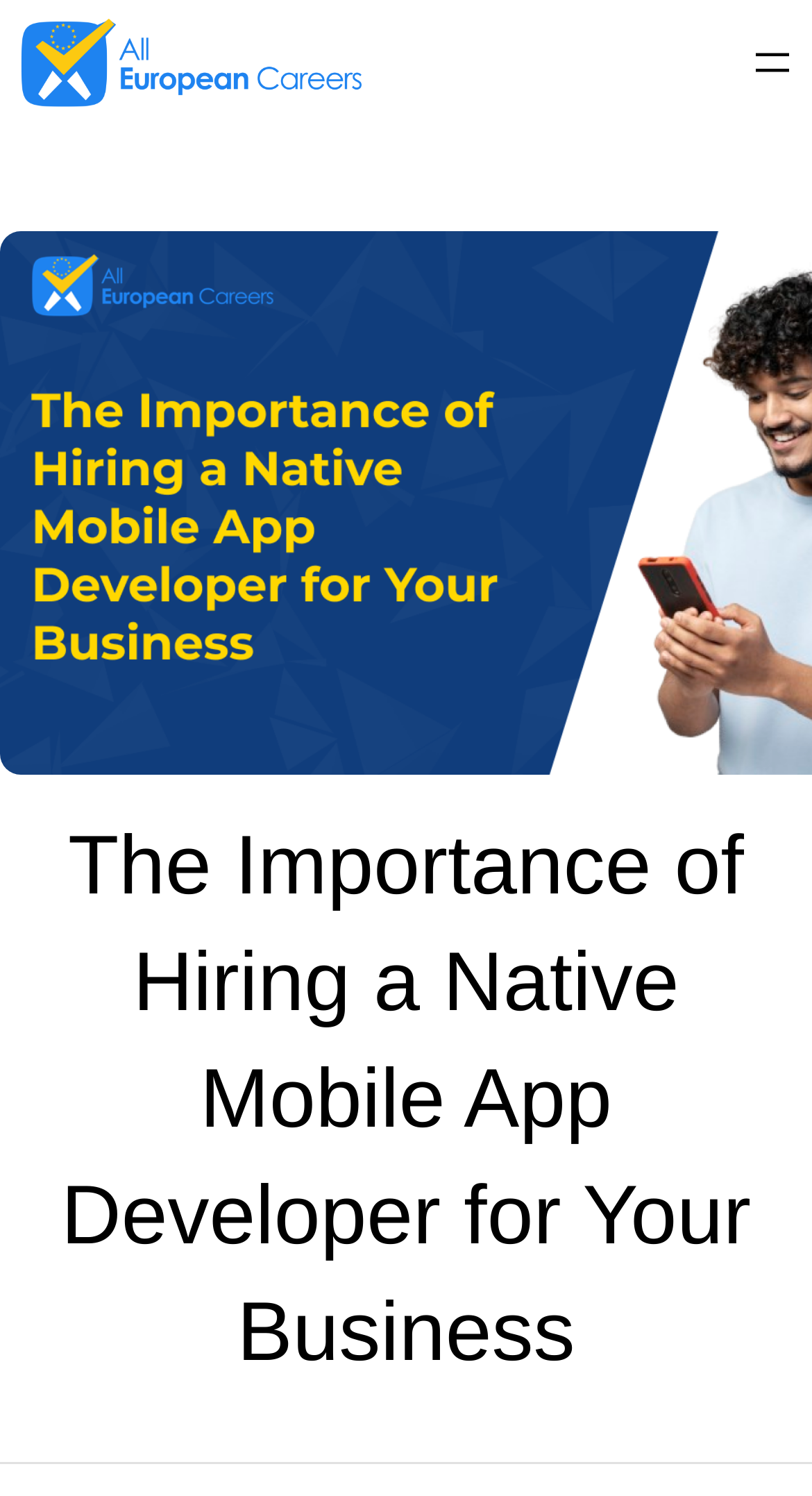Locate the bounding box of the UI element described in the following text: "alt="Blog All European Careers"".

[0.018, 0.01, 0.454, 0.075]